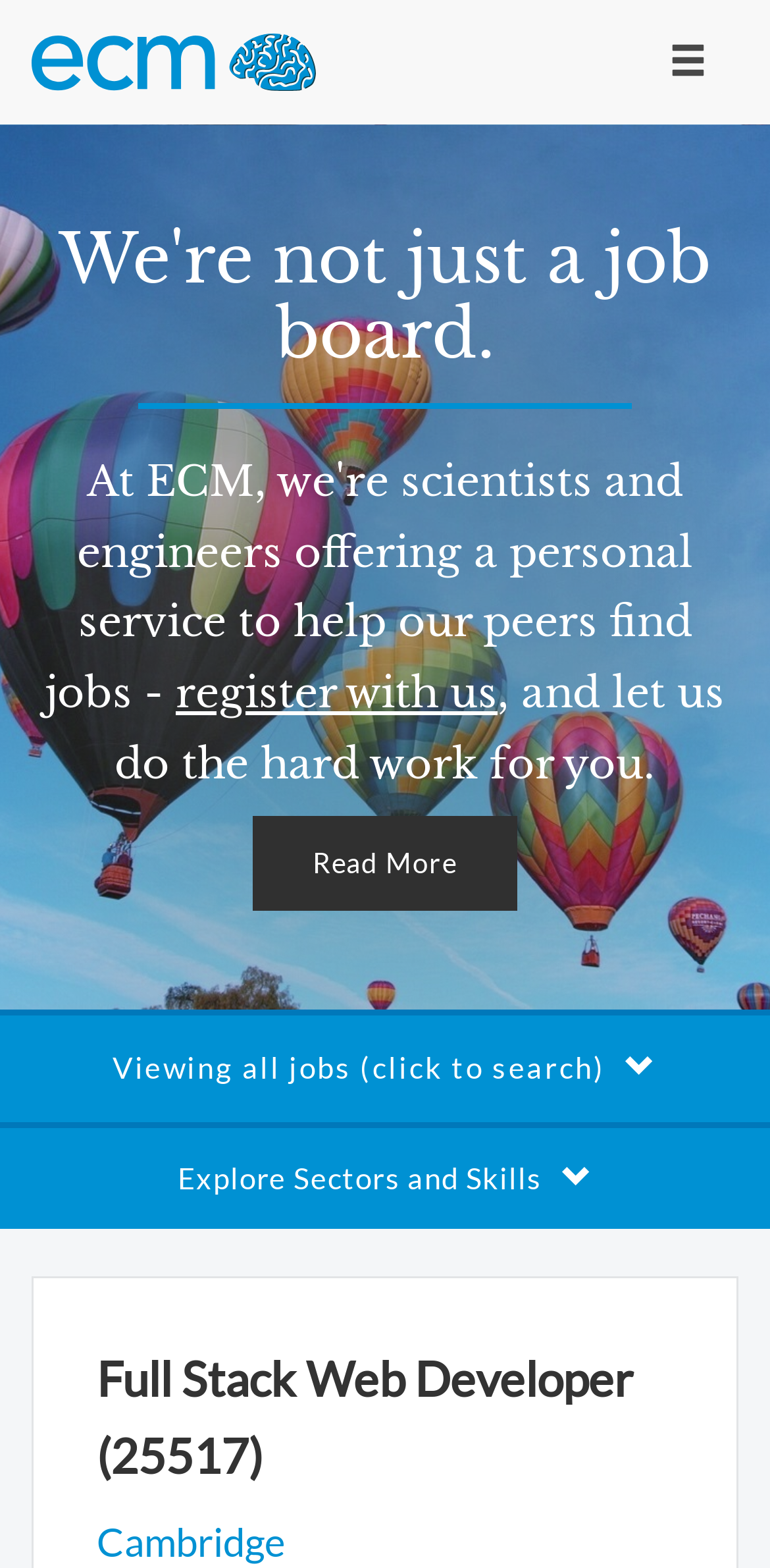Locate the bounding box of the UI element with the following description: "Explore Sectors and Skills".

[0.0, 0.715, 1.0, 0.784]